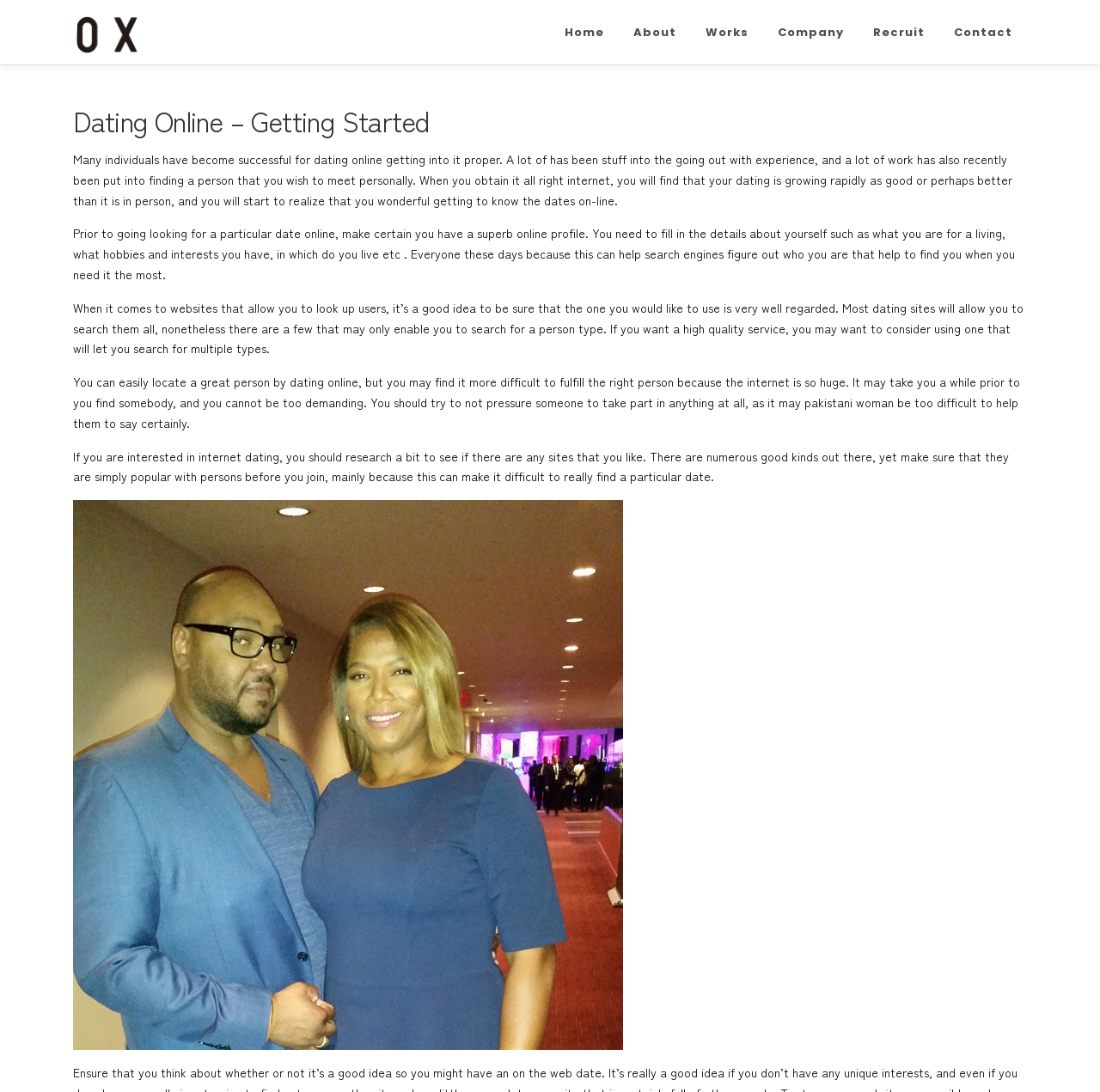Please find and generate the text of the main header of the webpage.

Dating Online – Getting Started